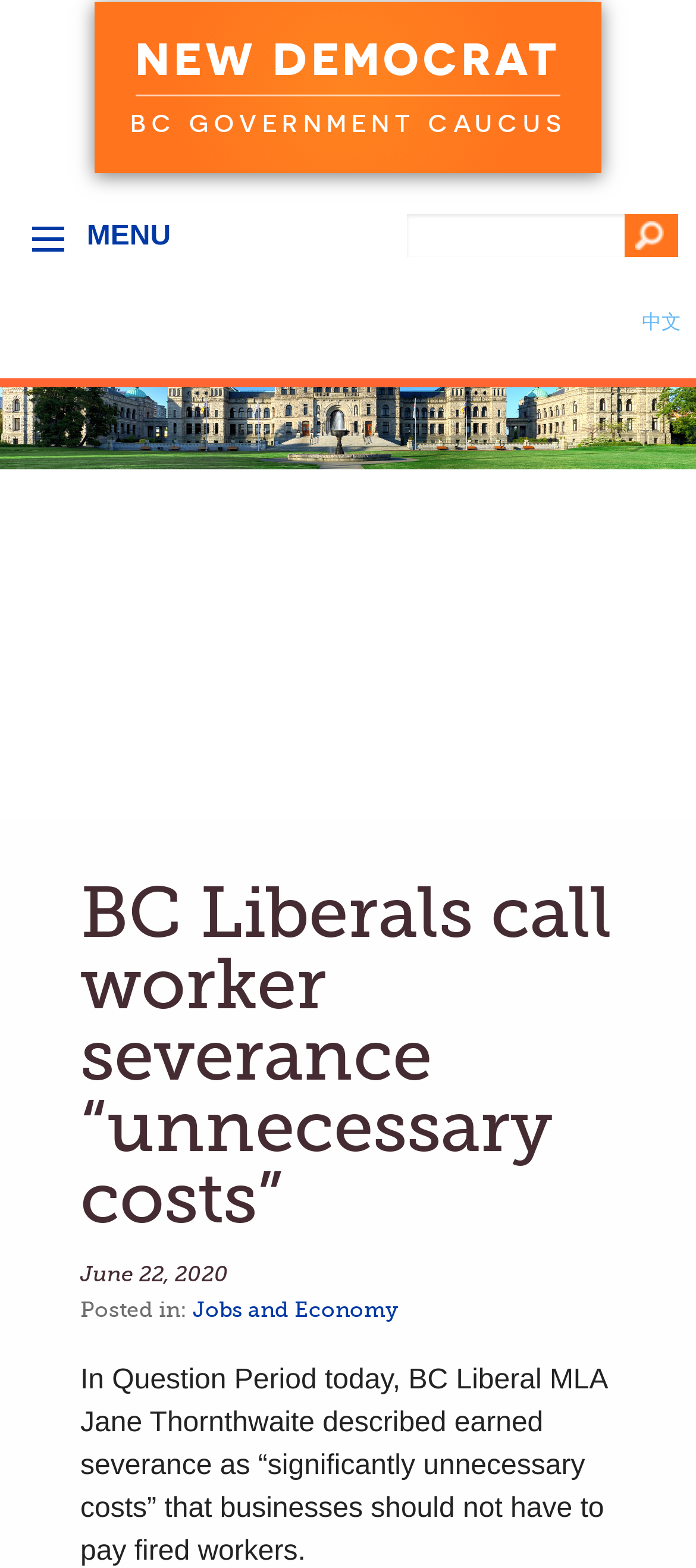Respond to the following question with a brief word or phrase:
What is the date of the article?

June 22, 2020